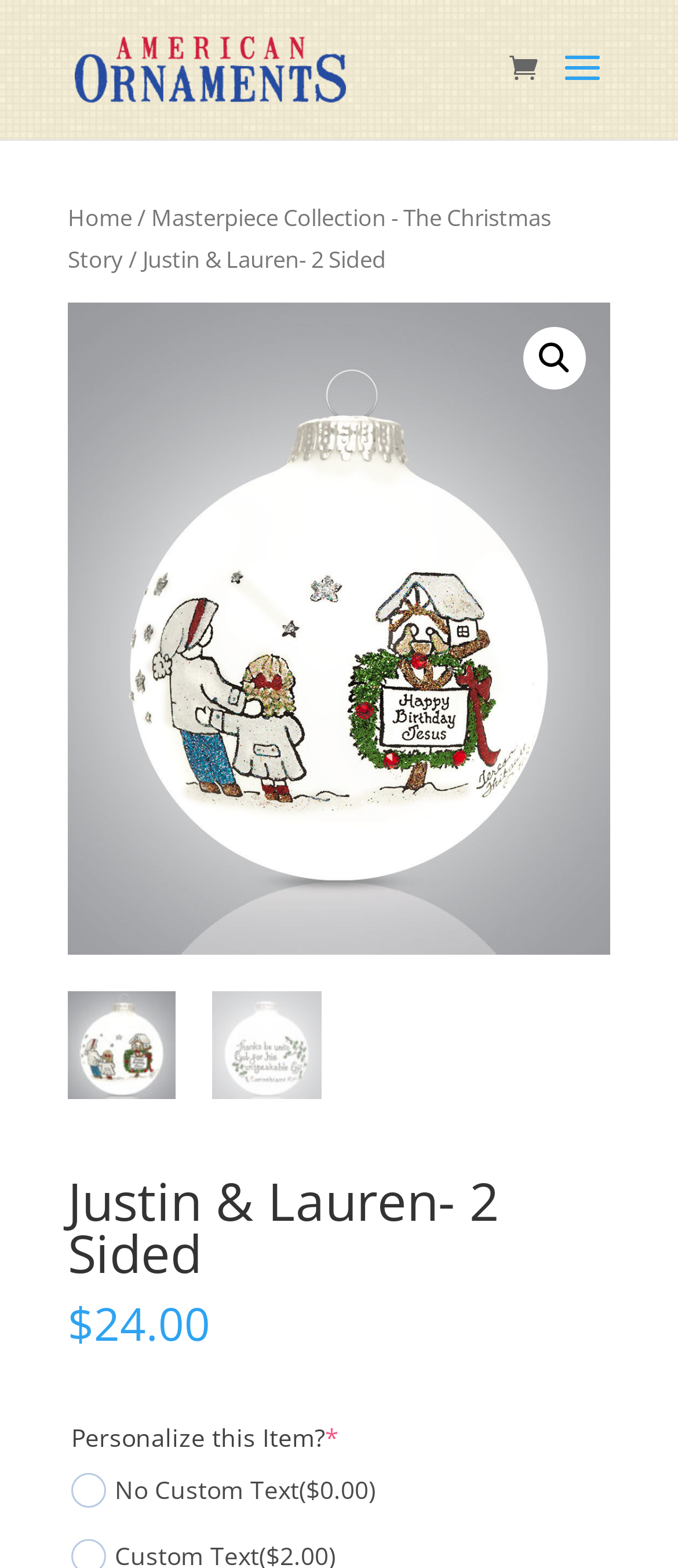Explain in detail what is displayed on the webpage.

The webpage is about a specific product, "Justin & Lauren- 2 Sided", which is an American ornament. At the top left, there is a link to "American Ornaments" accompanied by an image with the same name. On the right side of the top section, there is a link with a search icon.

Below the top section, there is a navigation bar with a breadcrumb trail. The breadcrumb trail starts with a "Home" link, followed by a separator, then a link to "Masterpiece Collection - The Christmas Story", another separator, and finally the current page title "Justin & Lauren- 2 Sided".

The main content of the page is a large image that takes up most of the page, showcasing the product. There are two smaller images on the left side, below the navigation bar.

At the bottom of the page, there is a heading with the product title "Justin & Lauren- 2 Sided". Below the heading, there is a price section with a dollar sign and the price "$24.00". Finally, there is a section that asks "Personalize this Item?" with an asterisk symbol next to it.